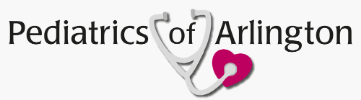What medical tool is illustrated in the logo?
Please provide a comprehensive answer based on the contents of the image.

A stylized illustration of a stethoscope wraps around the letter 'o' in 'of', adding a medical touch that emphasizes the pediatric focus of the practice.